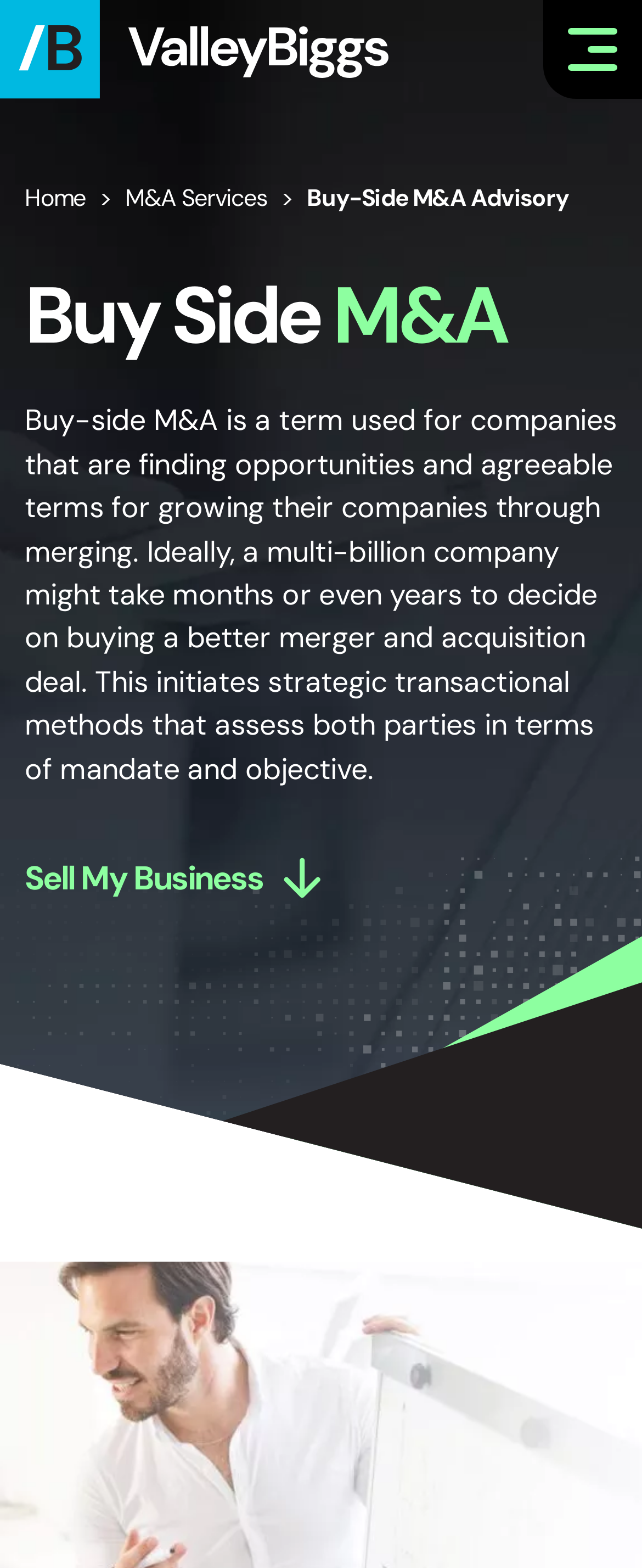Explain the contents of the webpage comprehensively.

The webpage is about Buy-Side M&A advisory services, with a focus on helping companies acquire other businesses. At the top left corner, there is a "Home" link accompanied by an image. On the top right corner, there is an "Open Menu" button. Below the top navigation, a large hero image spans the entire width of the page, with a dark theme.

The main content area is divided into sections. On the left side, there are links to "Home" and "M&A Services", followed by a heading "Buy Side M&A" that spans almost the entire width of the page. Below the heading, there is a paragraph of text that explains what buy-side M&A is and how it works. This text is quite lengthy and provides detailed information on the topic.

To the right of the text, there is a "Sell My Business" button. Below the text and button, there are two images, one on the left and one on the right, which take up most of the remaining space on the page.